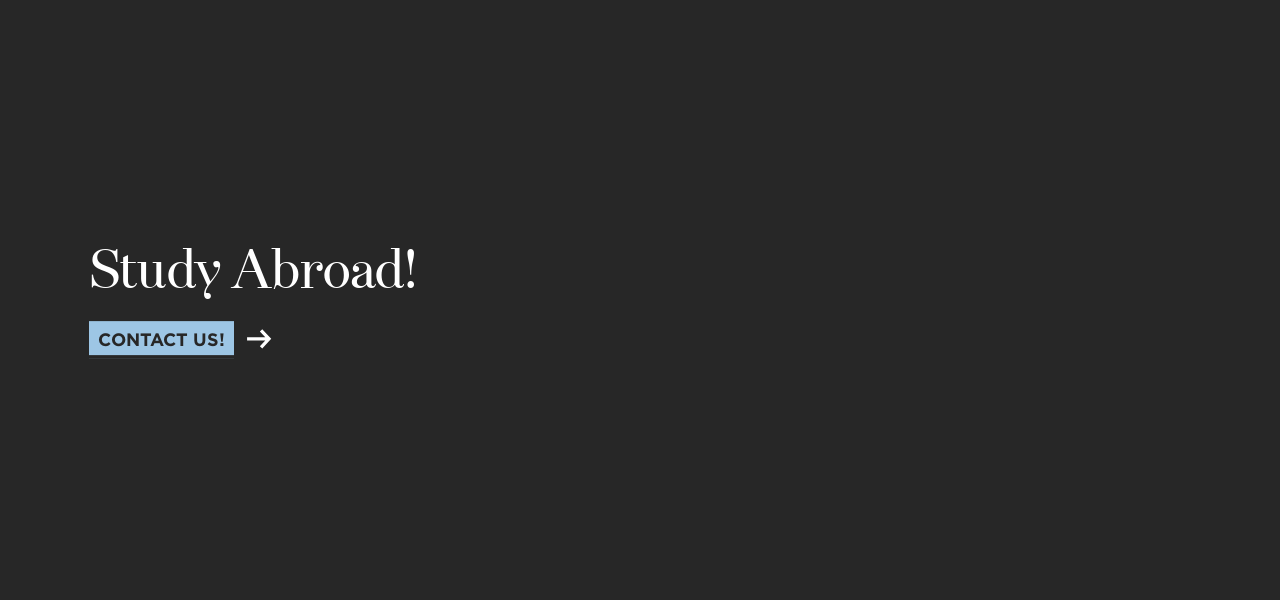Describe the image with as much detail as possible.

The image prominently features the text "Study Abroad!" in an elegant font, inviting viewers to consider educational opportunities overseas. Below this main title is a blue button labeled "CONTACT US!" with a rightward arrow, suggesting a straightforward means for interested individuals to get in touch for more information. The dark background enhances the visibility of the text and button, creating a modern and eye-catching design aimed at fostering interest in international study programs.